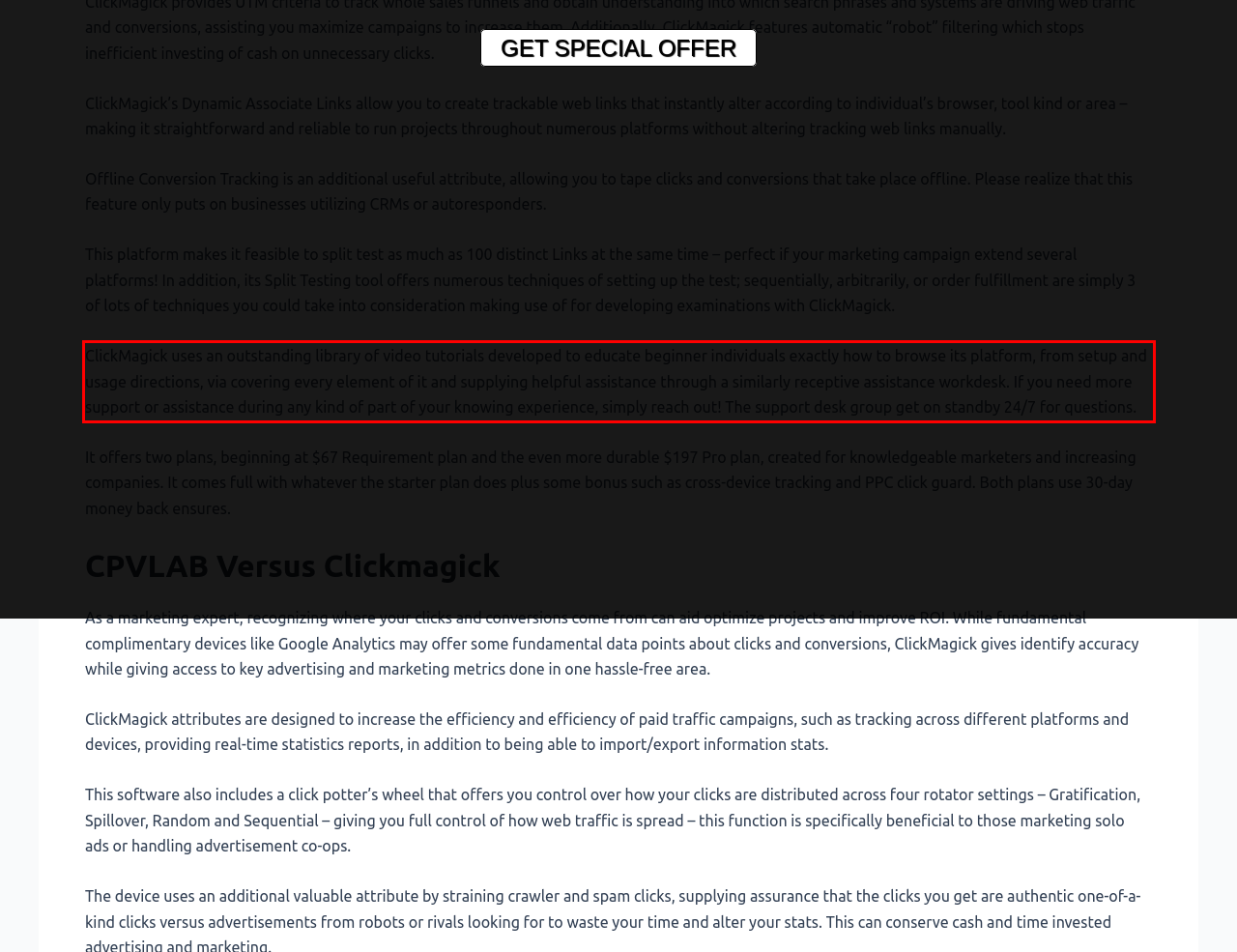Observe the screenshot of the webpage, locate the red bounding box, and extract the text content within it.

ClickMagick uses an outstanding library of video tutorials developed to educate beginner individuals exactly how to browse its platform, from setup and usage directions, via covering every element of it and supplying helpful assistance through a similarly receptive assistance workdesk. If you need more support or assistance during any kind of part of your knowing experience, simply reach out! The support desk group get on standby 24/7 for questions.